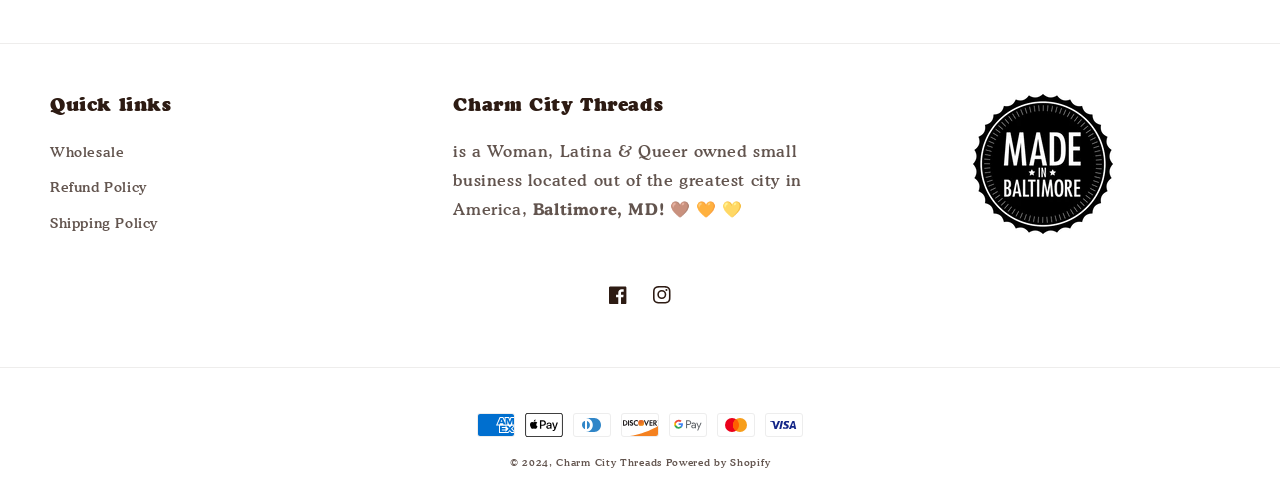Identify the bounding box for the described UI element: "name="ne" placeholder="Enter your email"".

None